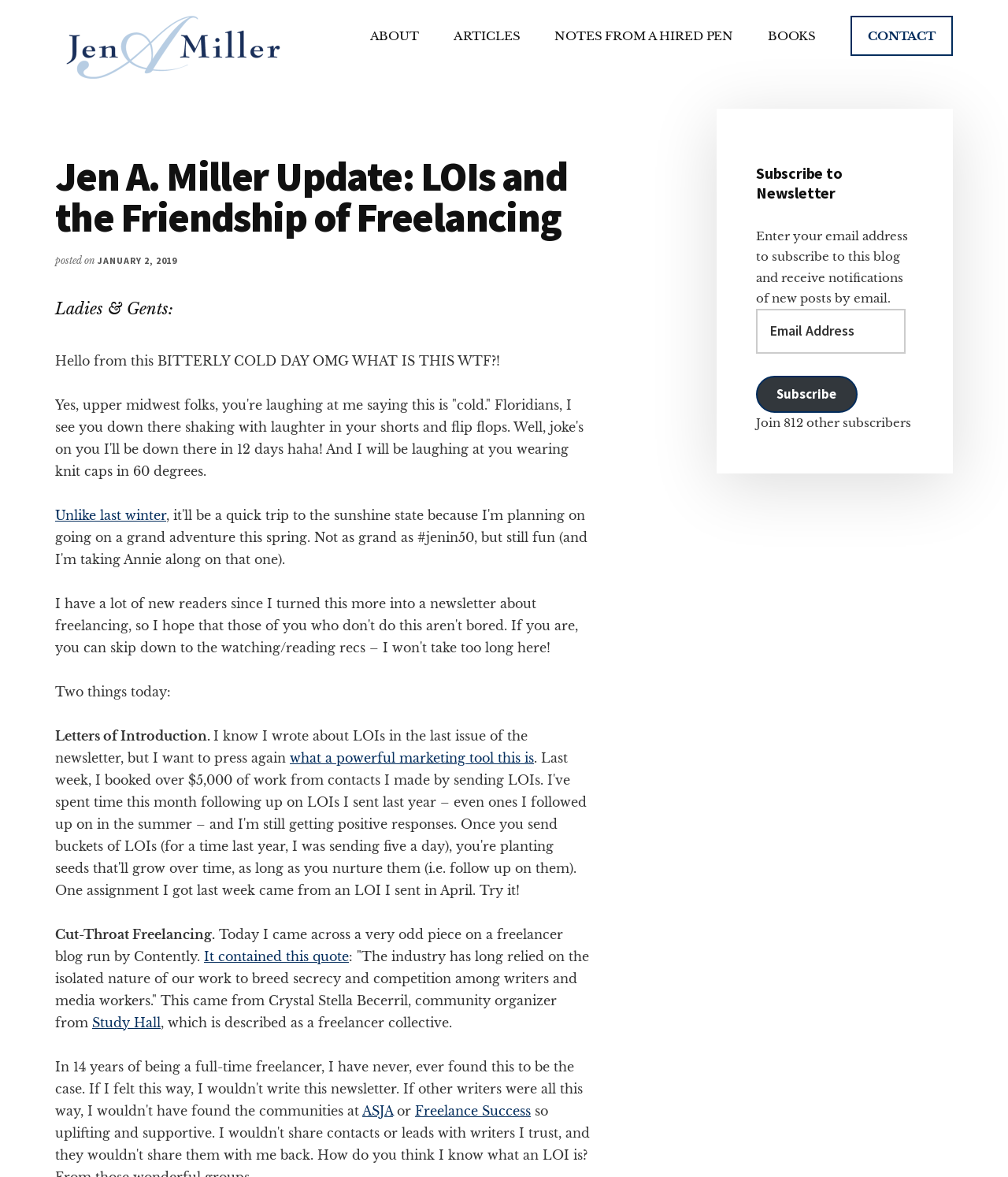Find the bounding box coordinates of the area to click in order to follow the instruction: "Enter email address to subscribe to the blog".

[0.75, 0.263, 0.898, 0.3]